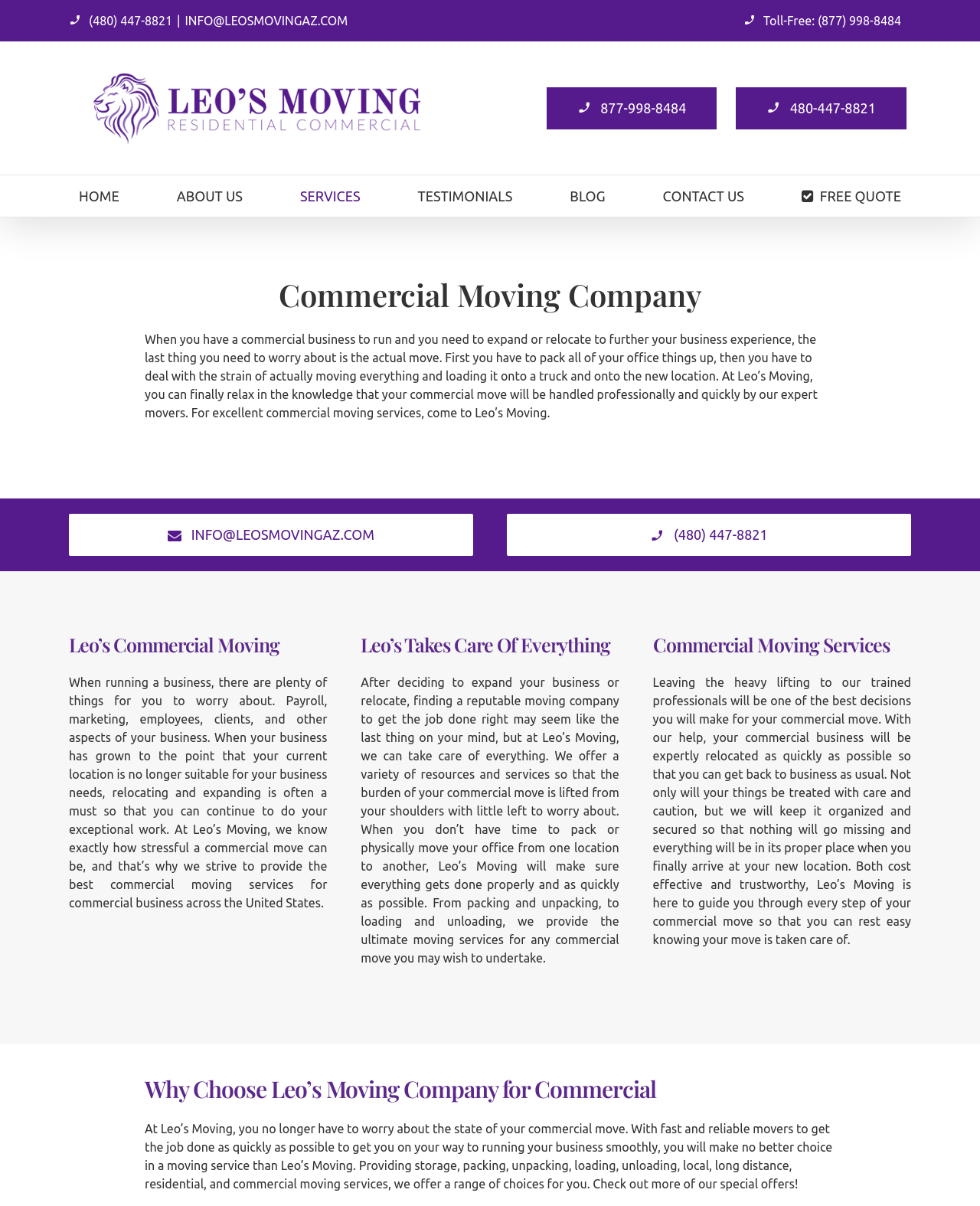What services does Leo's Moving provide?
Provide a detailed and well-explained answer to the question.

I inferred this by reading the introductory paragraph, which mentions that Leo's Moving provides commercial moving services to help businesses relocate and expand. The webpage also mentions specific services such as packing, unpacking, loading, and unloading.